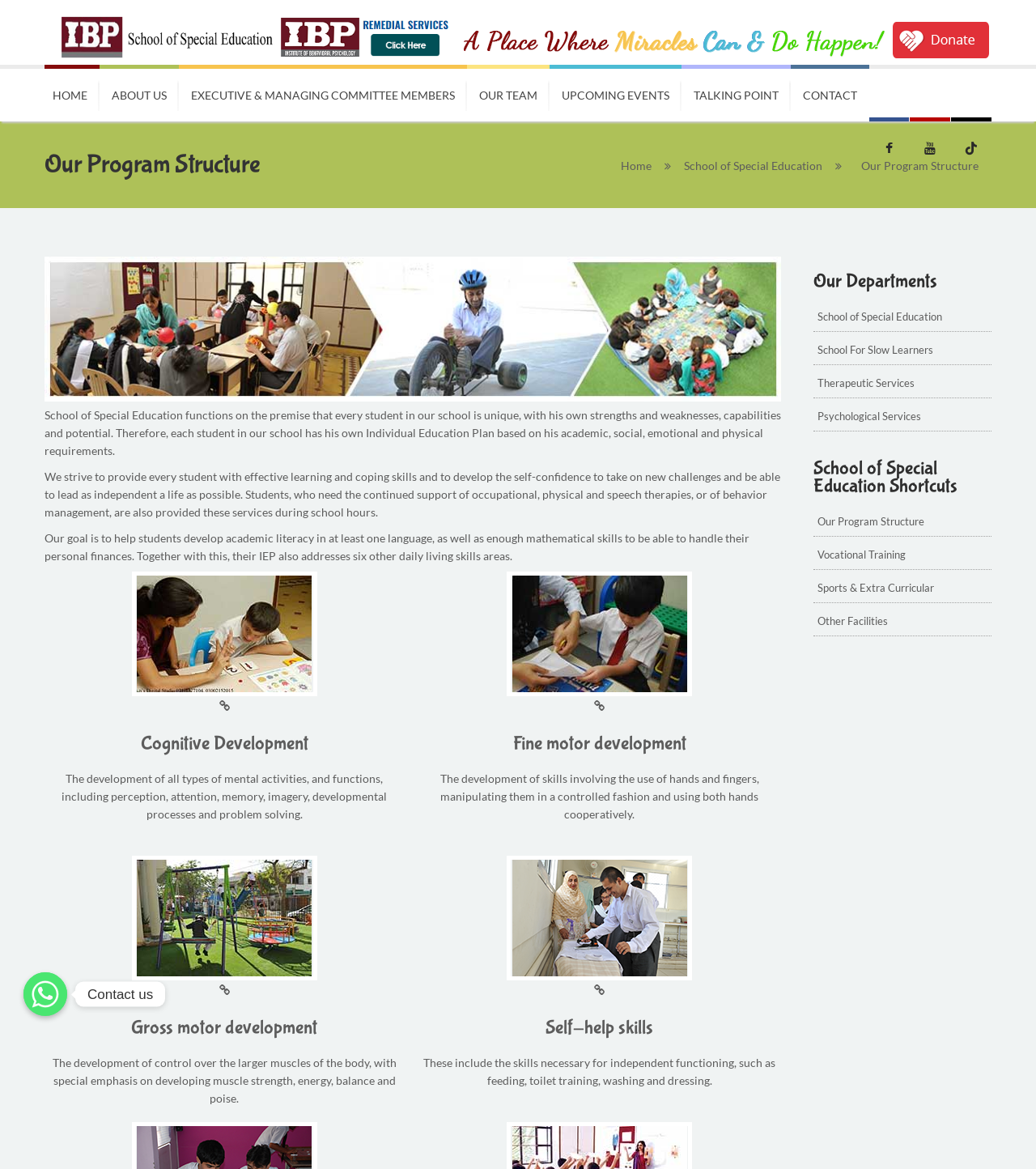What are the six daily living skills areas addressed in the IEP?
Give a single word or phrase answer based on the content of the image.

Not specified